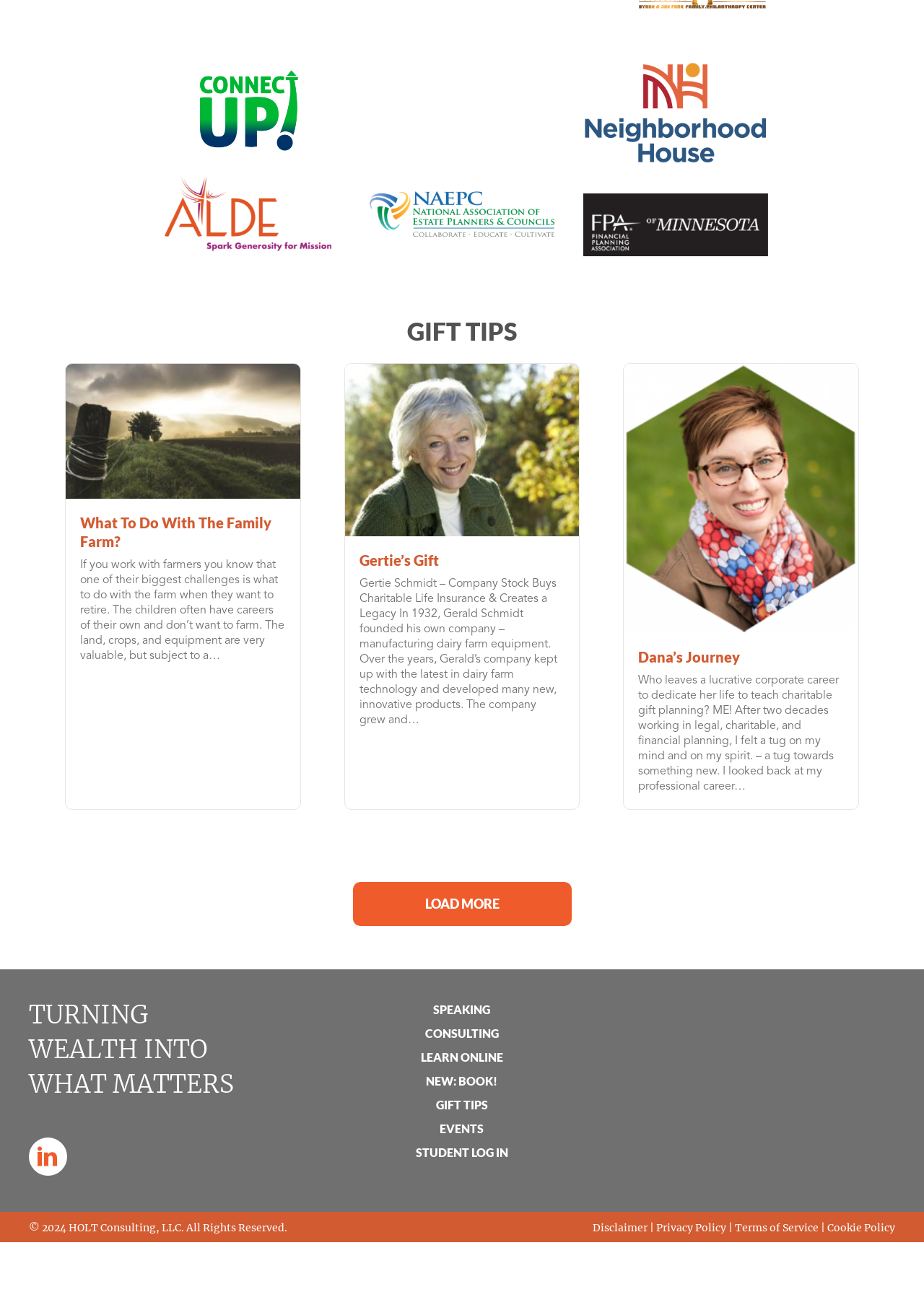Identify the bounding box coordinates of the region that needs to be clicked to carry out this instruction: "Click on the 'HOME' link". Provide these coordinates as four float numbers ranging from 0 to 1, i.e., [left, top, right, bottom].

None